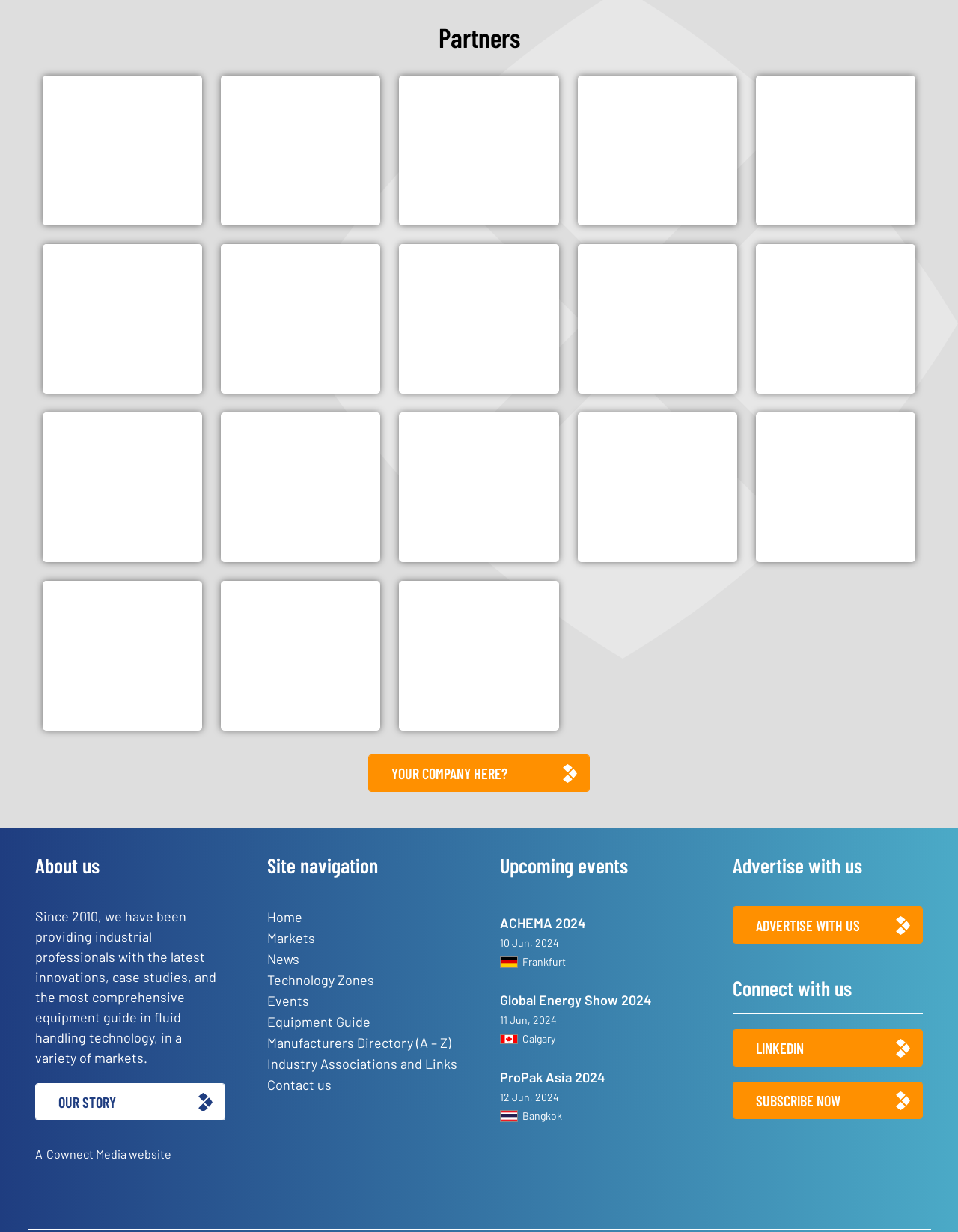Please respond to the question using a single word or phrase:
What is the name of the first partner listed?

Silverson